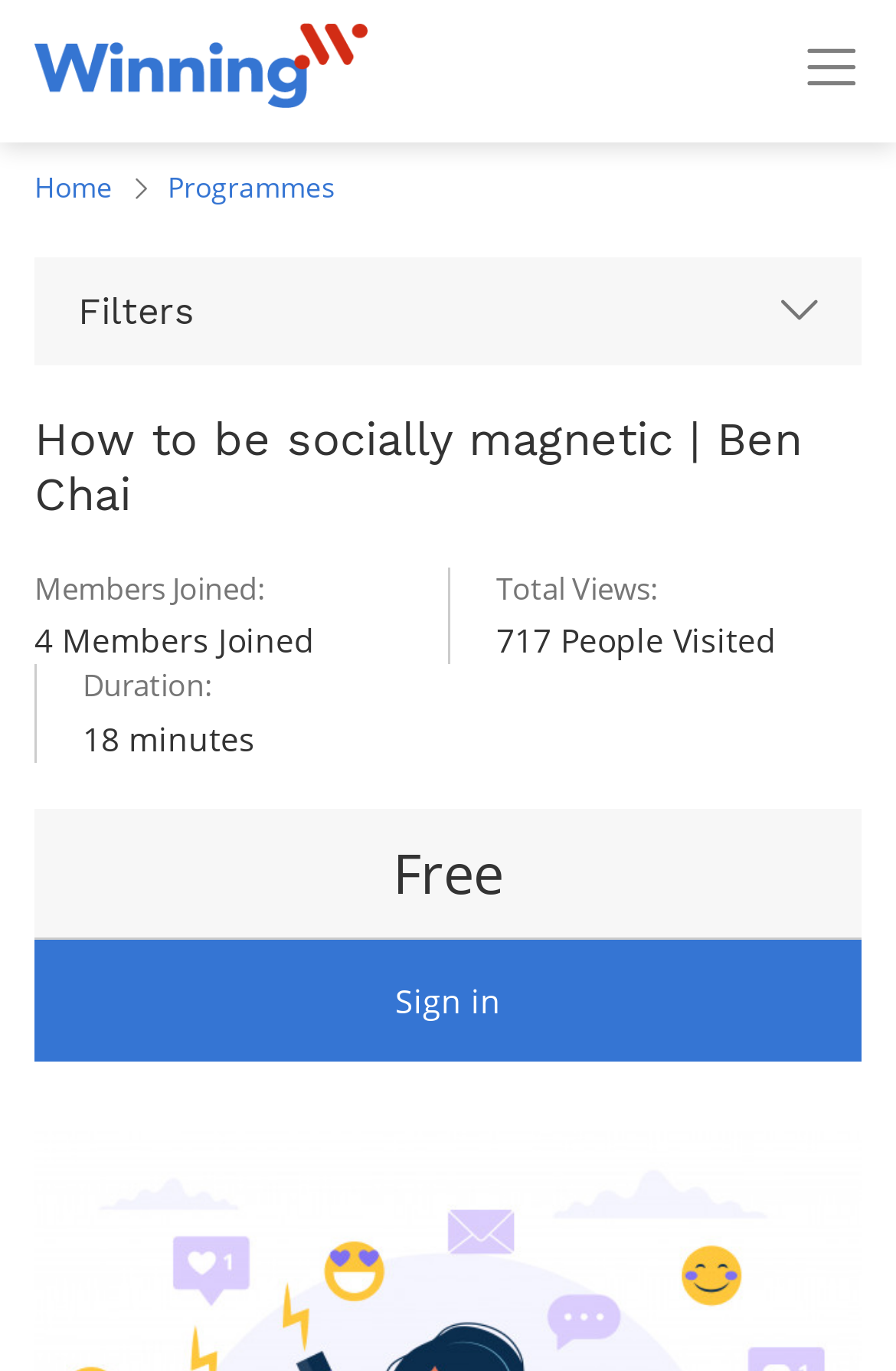Provide the bounding box coordinates of the HTML element this sentence describes: "aria-label="Logo of Winning" title="Winning"". The bounding box coordinates consist of four float numbers between 0 and 1, i.e., [left, top, right, bottom].

[0.0, 0.017, 0.409, 0.079]